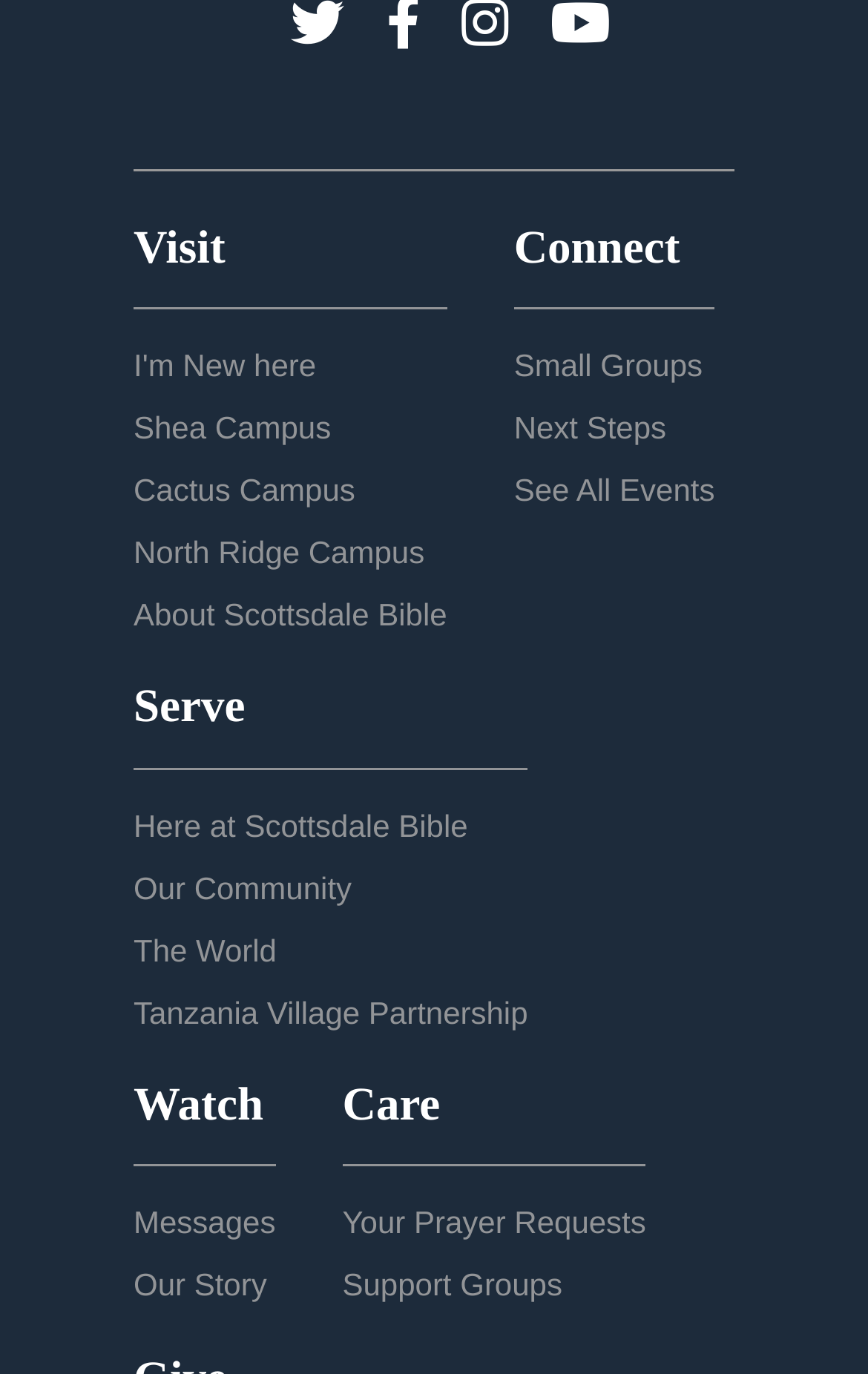Pinpoint the bounding box coordinates of the area that must be clicked to complete this instruction: "Learn about Tanzania Village Partnership".

[0.154, 0.723, 0.608, 0.749]